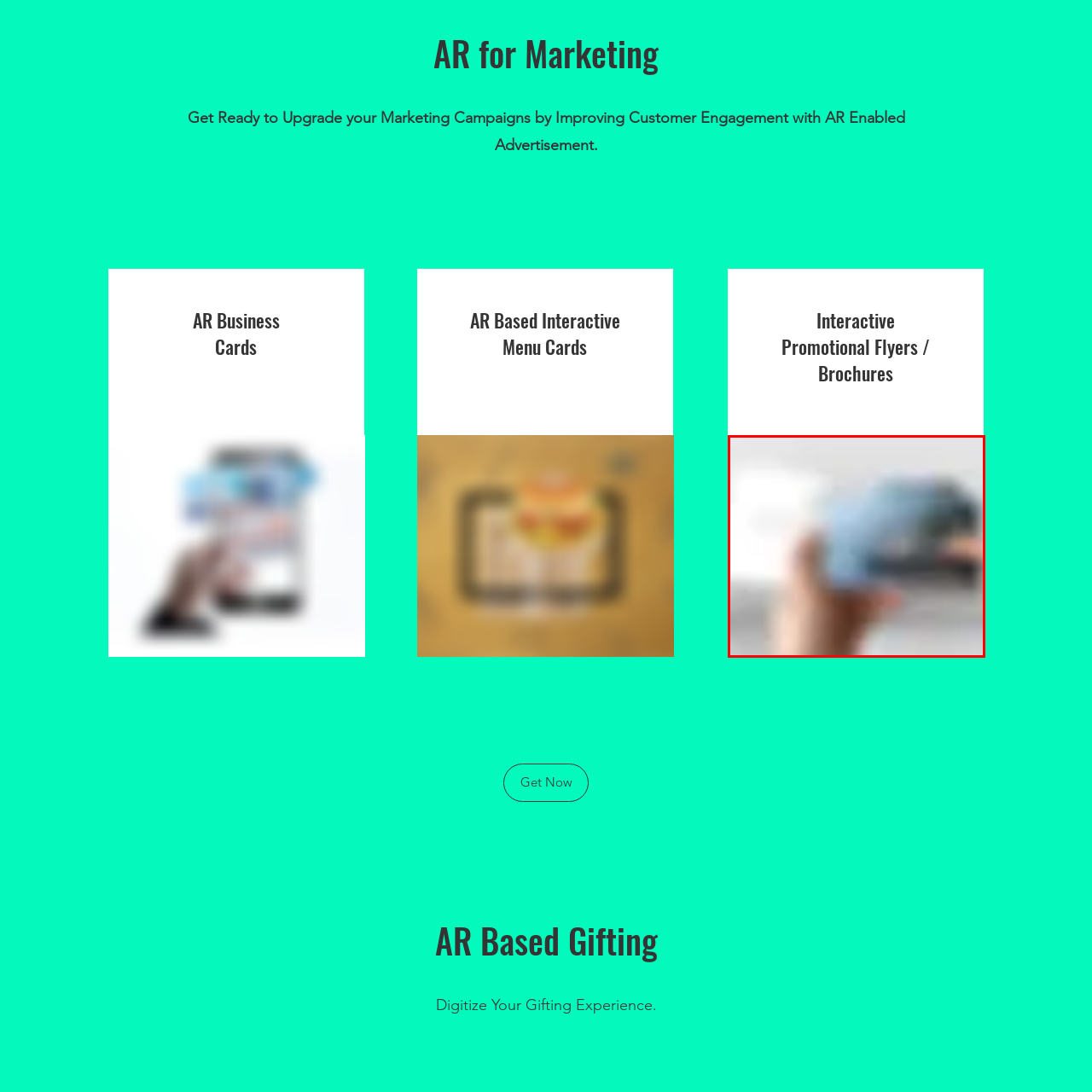Focus on the section marked by the red bounding box and reply with a single word or phrase: What technology is being showcased in the image?

Augmented Reality